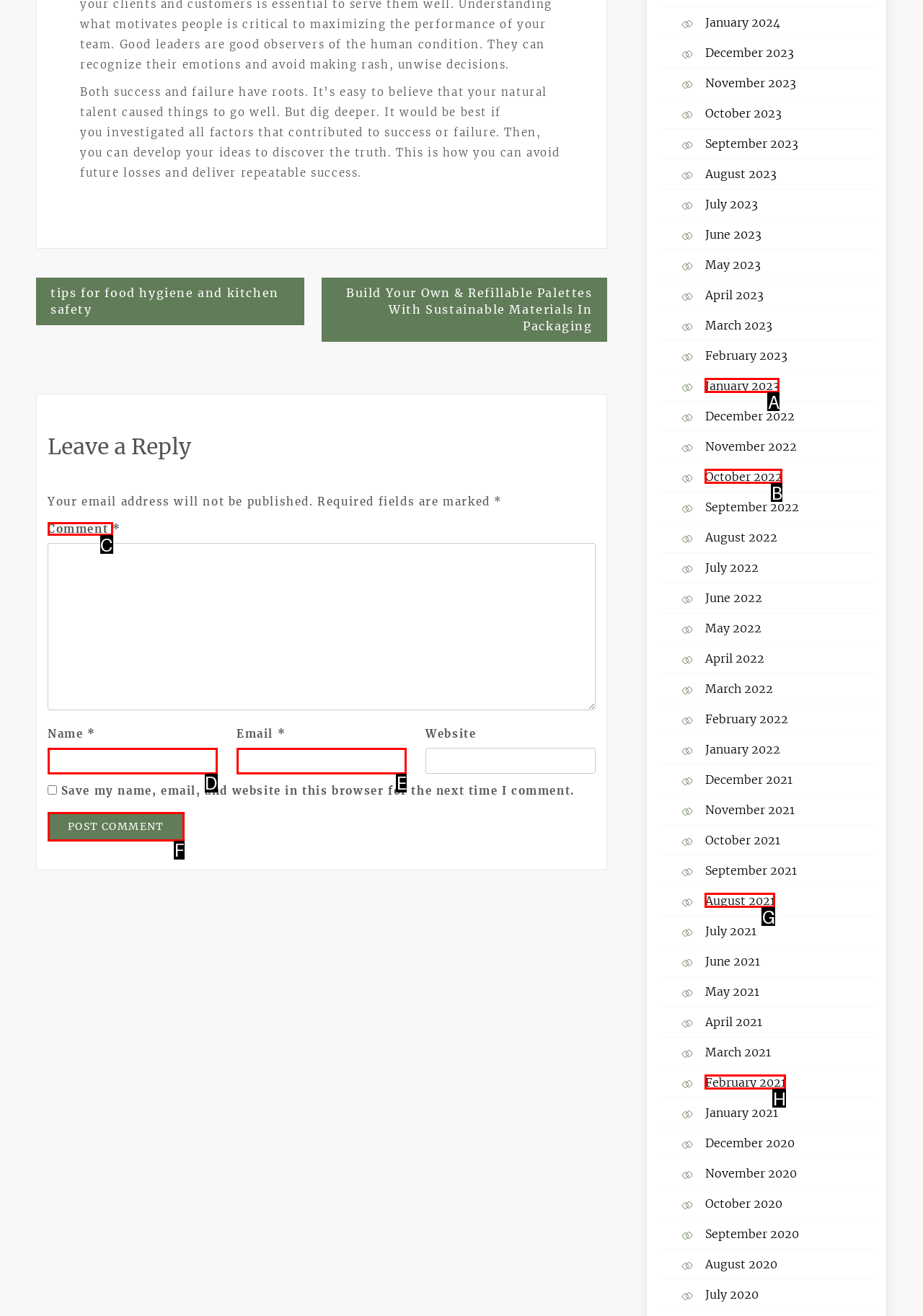Choose the UI element you need to click to carry out the task: Leave a comment.
Respond with the corresponding option's letter.

C